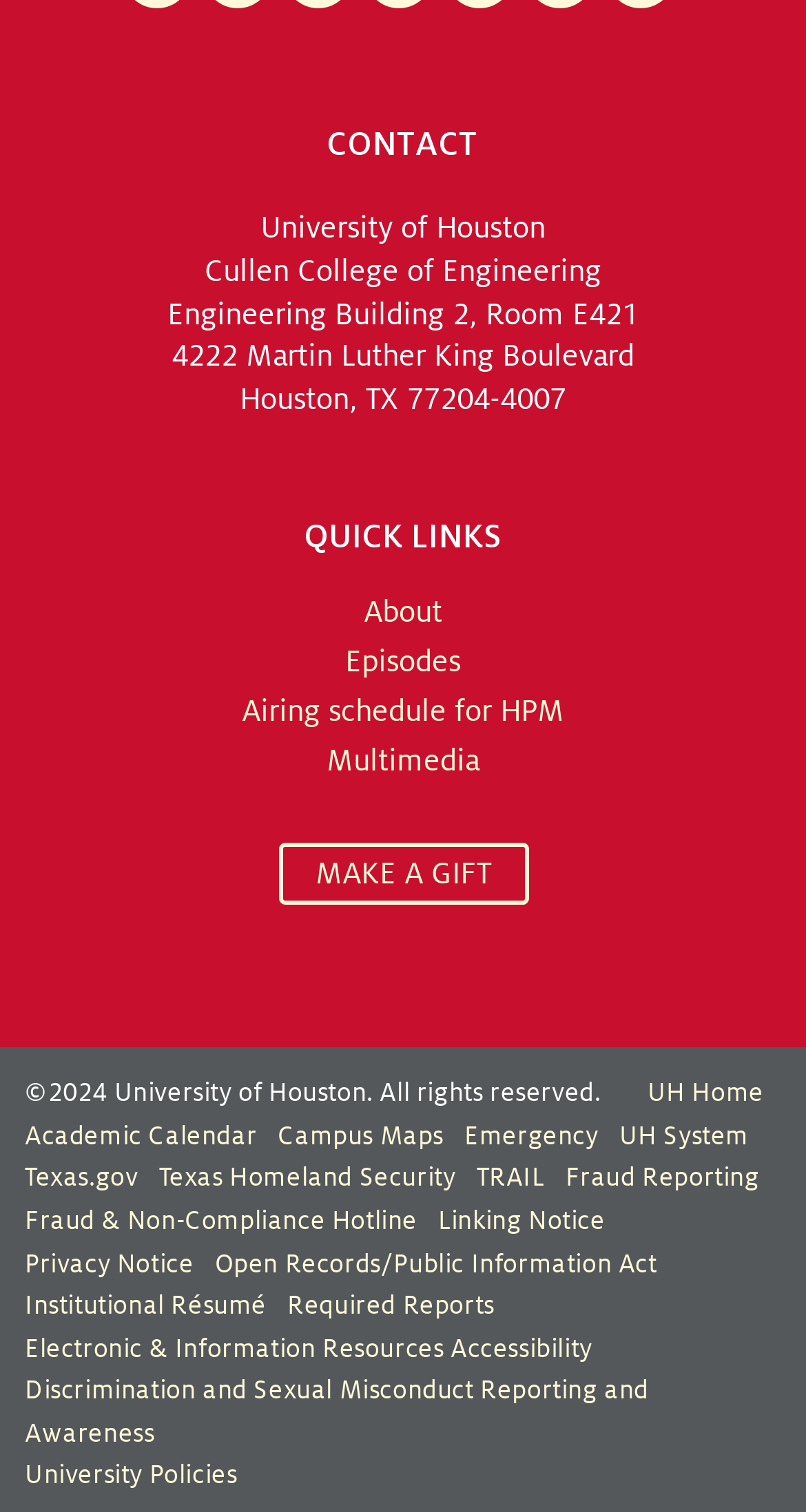What is the address of the Engineering Building?
Please provide a comprehensive answer based on the visual information in the image.

The answer can be found in the StaticText element '4222 Martin Luther King Boulevard' with bounding box coordinates [0.213, 0.225, 0.787, 0.247]. This element is a child of the Root Element and is located below the 'Cullen College of Engineering' text.